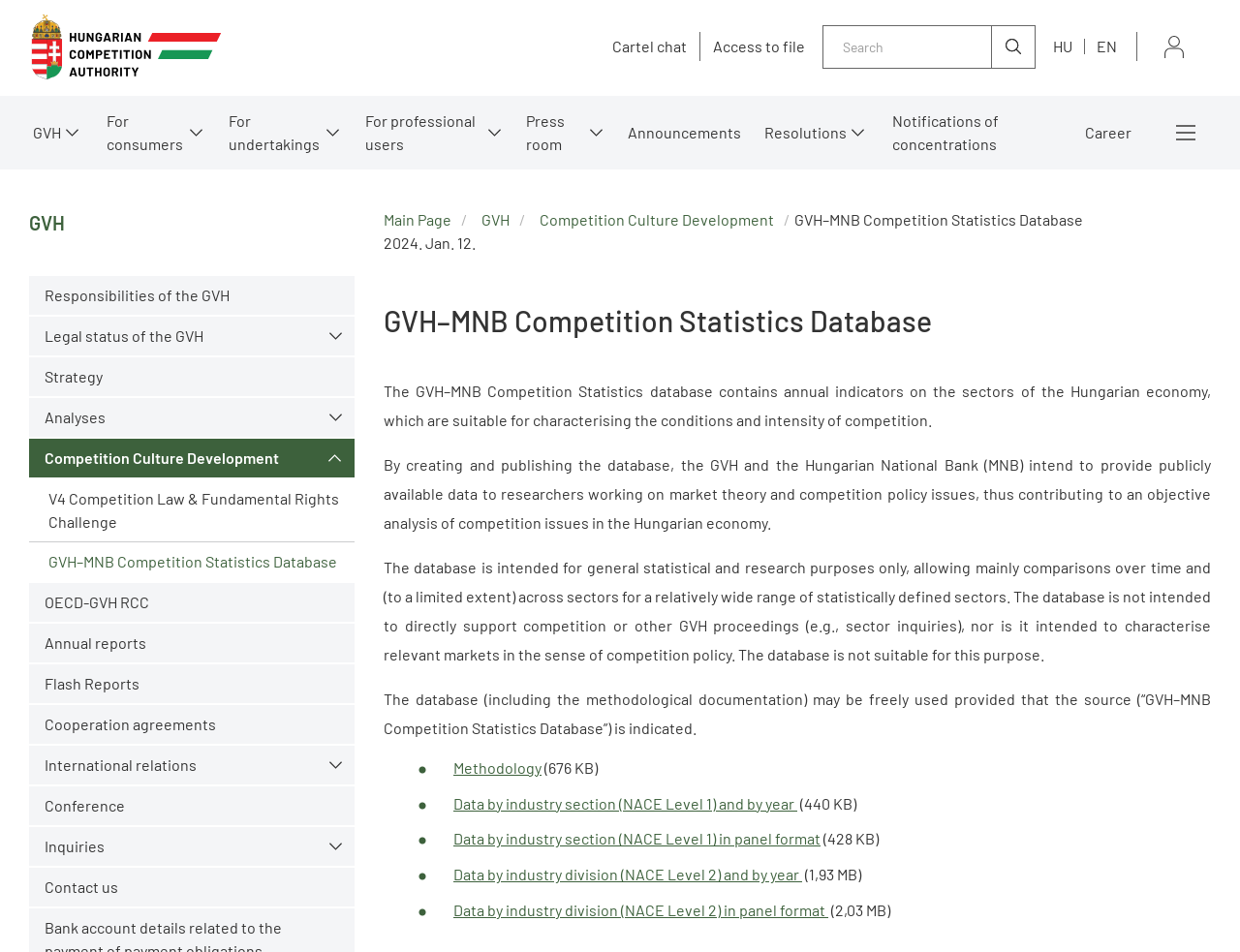How many links are there in the top menu?
Look at the image and answer the question with a single word or phrase.

9